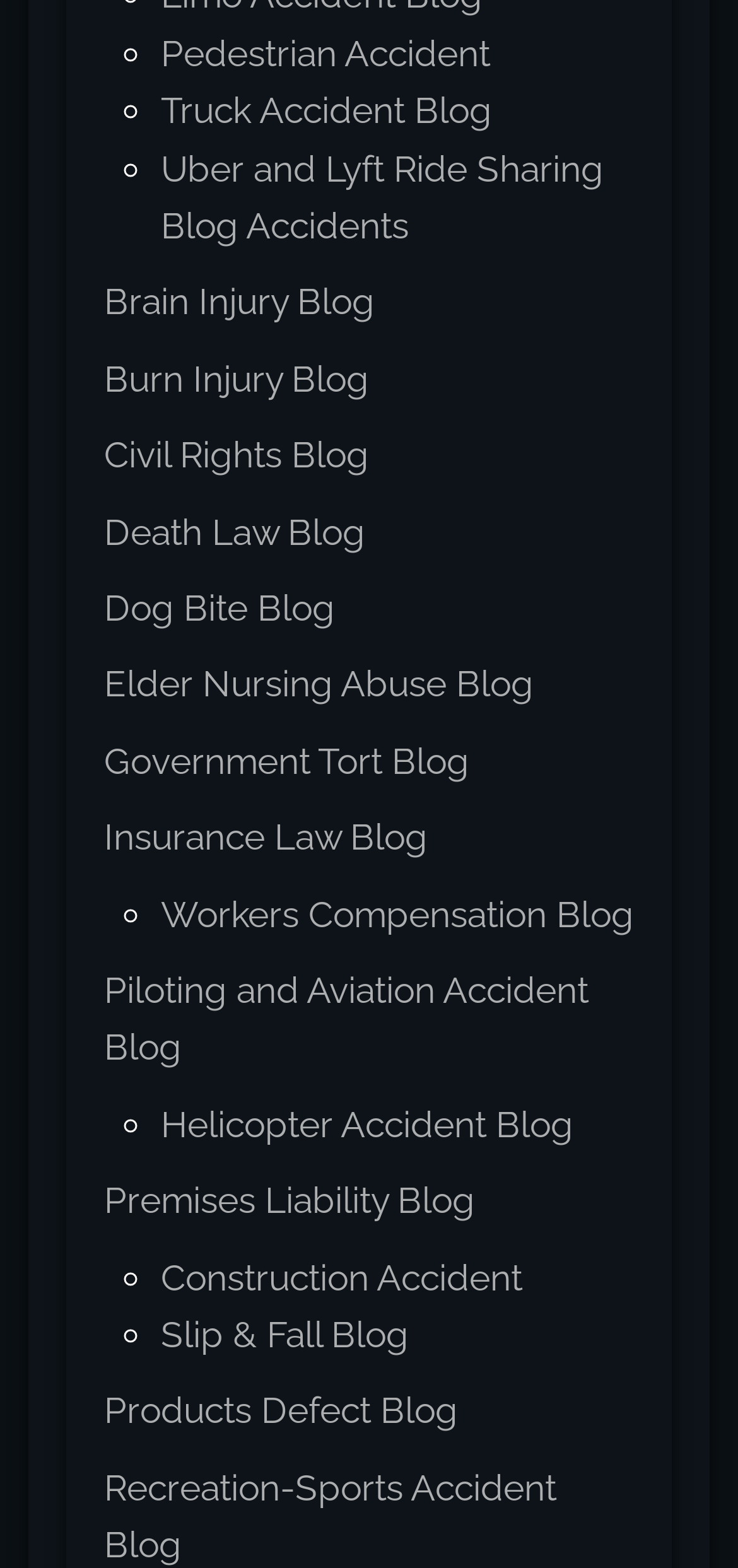Identify the bounding box coordinates of the element that should be clicked to fulfill this task: "Learn about Helicopter Accident". The coordinates should be provided as four float numbers between 0 and 1, i.e., [left, top, right, bottom].

[0.218, 0.703, 0.777, 0.73]